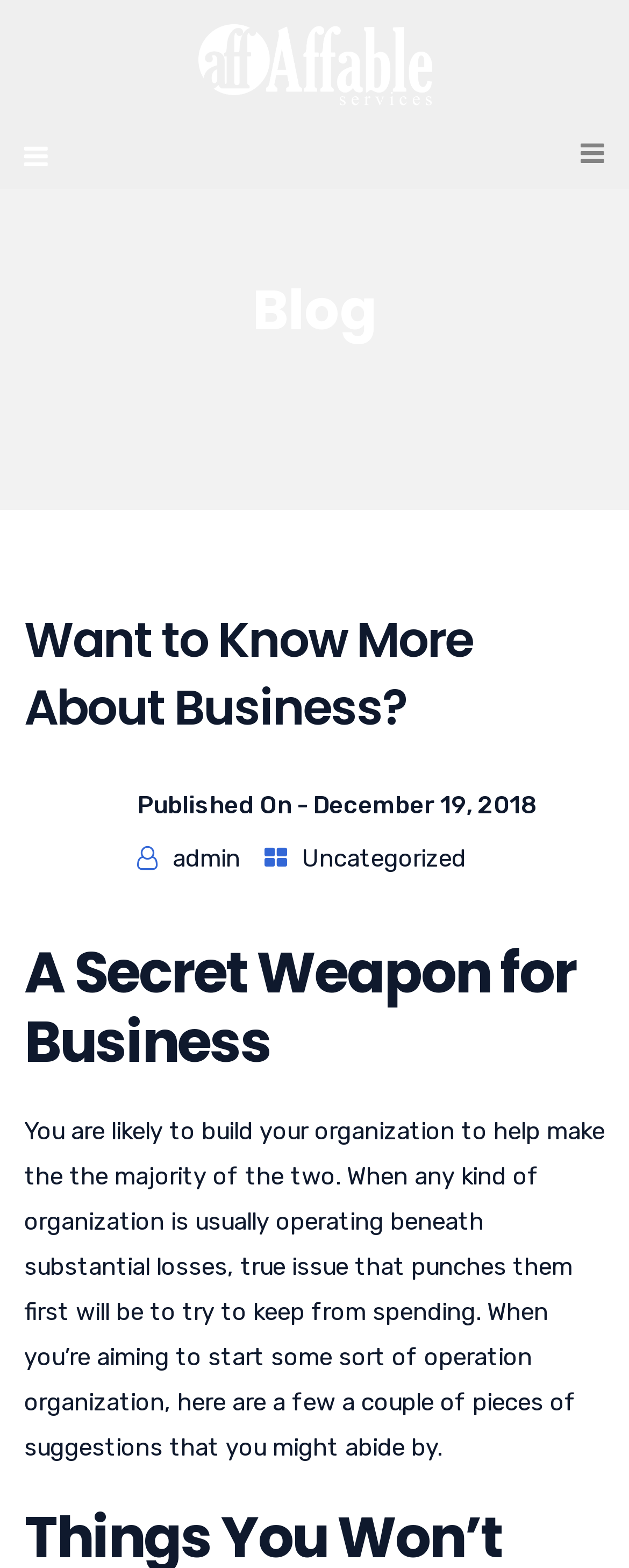Determine the bounding box coordinates of the UI element that matches the following description: "December 19, 2018". The coordinates should be four float numbers between 0 and 1 in the format [left, top, right, bottom].

[0.497, 0.504, 0.854, 0.523]